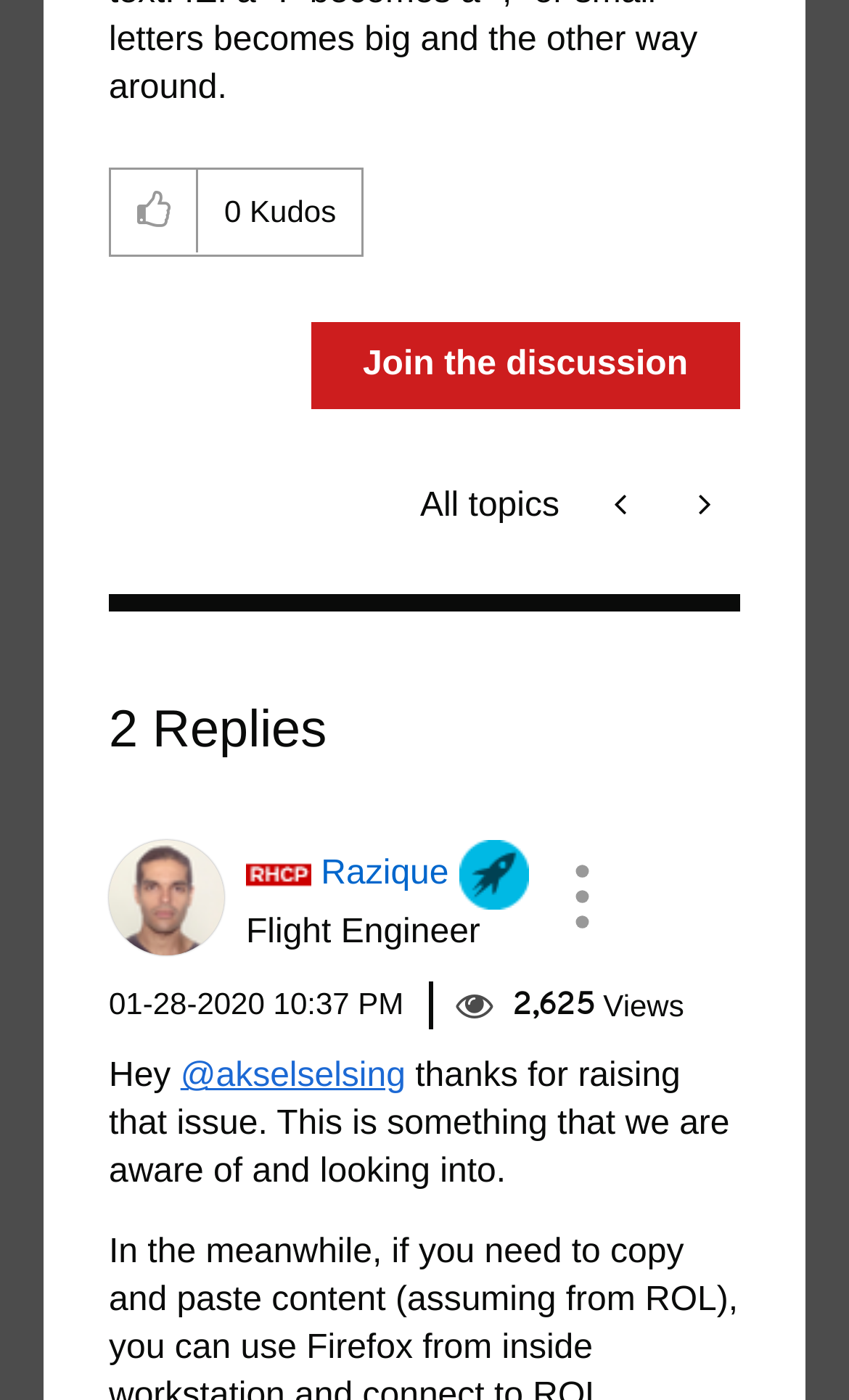What is the time when the post was made?
Using the image as a reference, answer the question with a short word or phrase.

10:37 PM